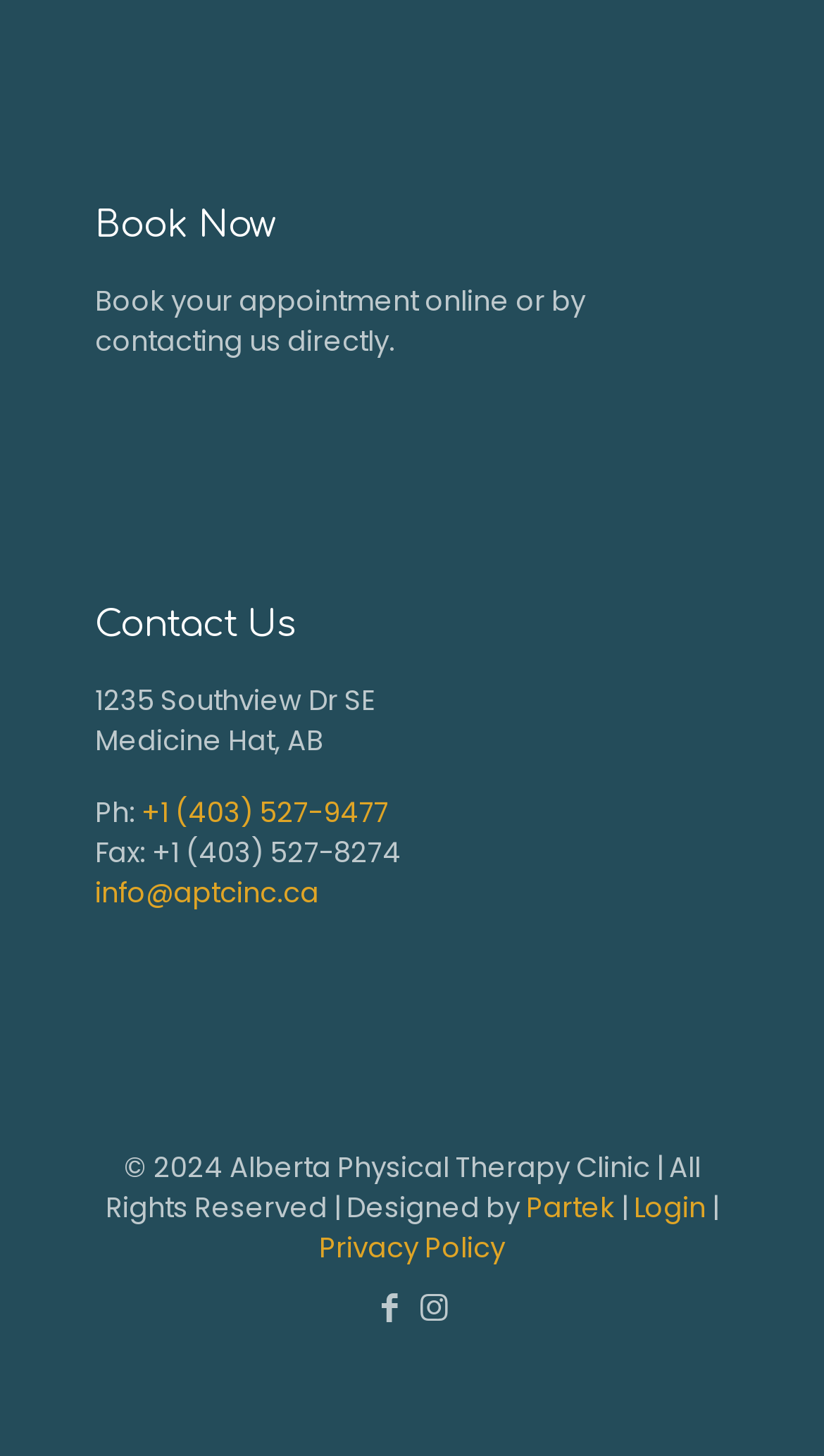Indicate the bounding box coordinates of the element that must be clicked to execute the instruction: "Visit the clinic's Facebook page". The coordinates should be given as four float numbers between 0 and 1, i.e., [left, top, right, bottom].

[0.454, 0.882, 0.492, 0.913]